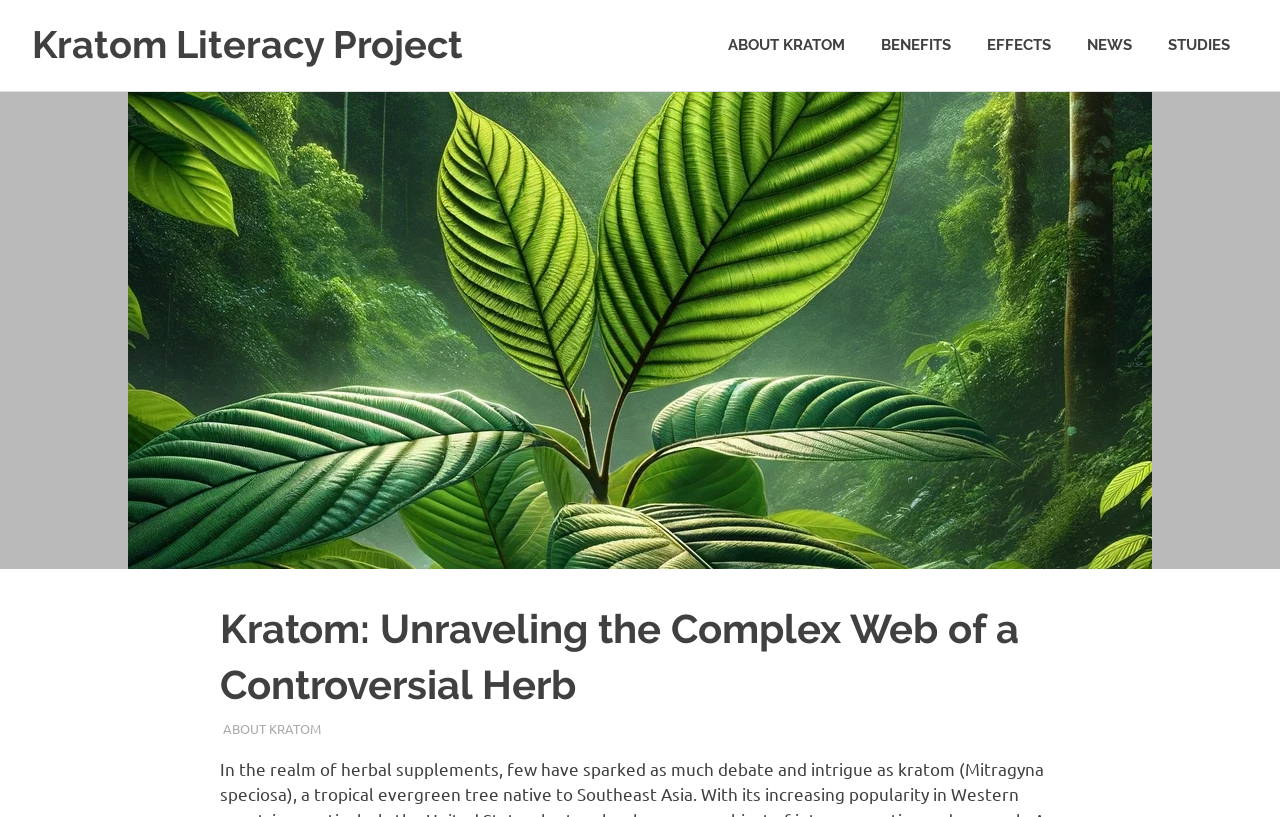Produce an elaborate caption capturing the essence of the webpage.

The webpage is about the Kratom Literacy Project, with a focus on providing information about the controversial herb. At the top left, there is a link to the Kratom Literacy Project. Below it, there is a static text element displaying "Latest Kratom News and Studies". 

On the top right, there are five links arranged horizontally, labeled "ABOUT KRATOM", "BENEFITS", "EFFECTS", "NEWS", and "STUDIES", respectively. 

Further down, there is a header section that spans about two-thirds of the page width. Within this section, there is a heading that reads "Kratom: Unraveling the Complex Web of a Controversial Herb". Below the heading, there are four links: "FEBRUARY 1, 2024", "STAFF", and two instances of "ABOUT KRATOM". The "FEBRUARY 1, 2024" link also contains a time element.